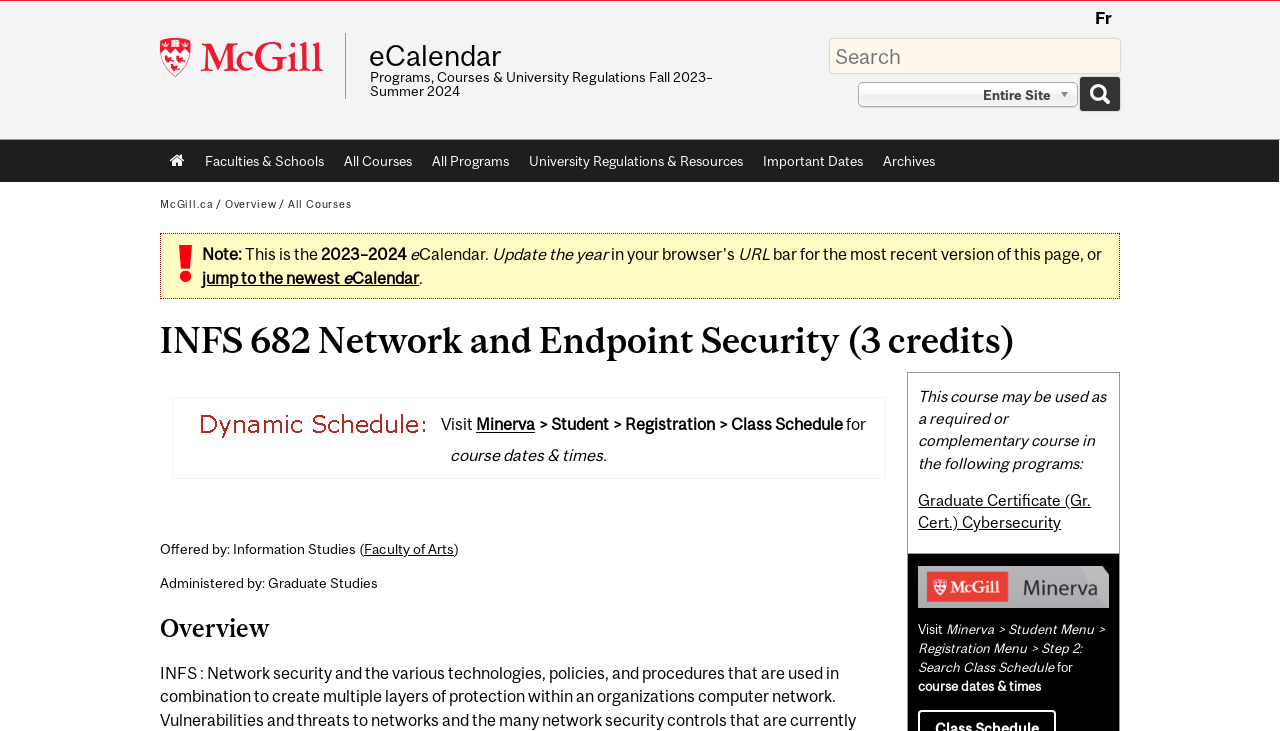Given the following UI element description: "jump to the newest eCalendar", find the bounding box coordinates in the webpage screenshot.

[0.158, 0.367, 0.327, 0.392]